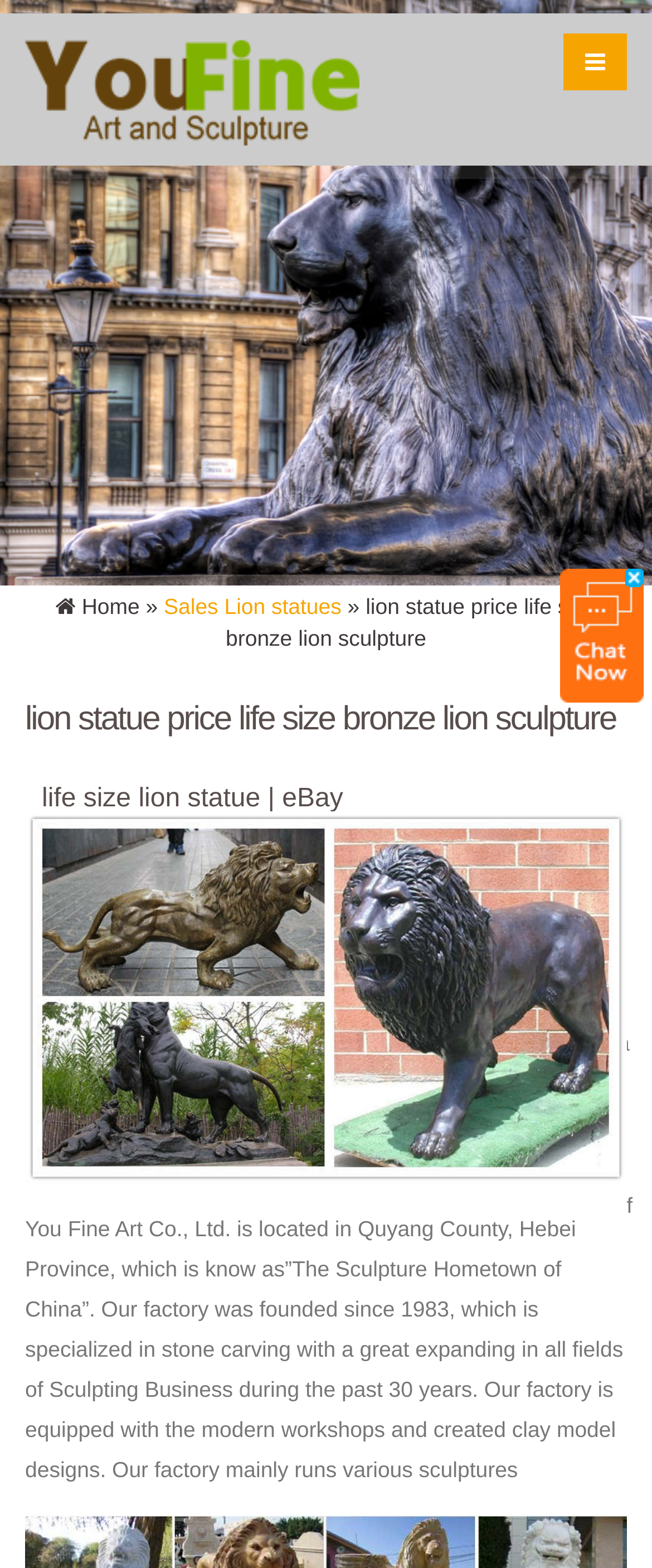What is the name of the company mentioned on this webpage?
From the screenshot, provide a brief answer in one word or phrase.

You Fine Art Co., Ltd.